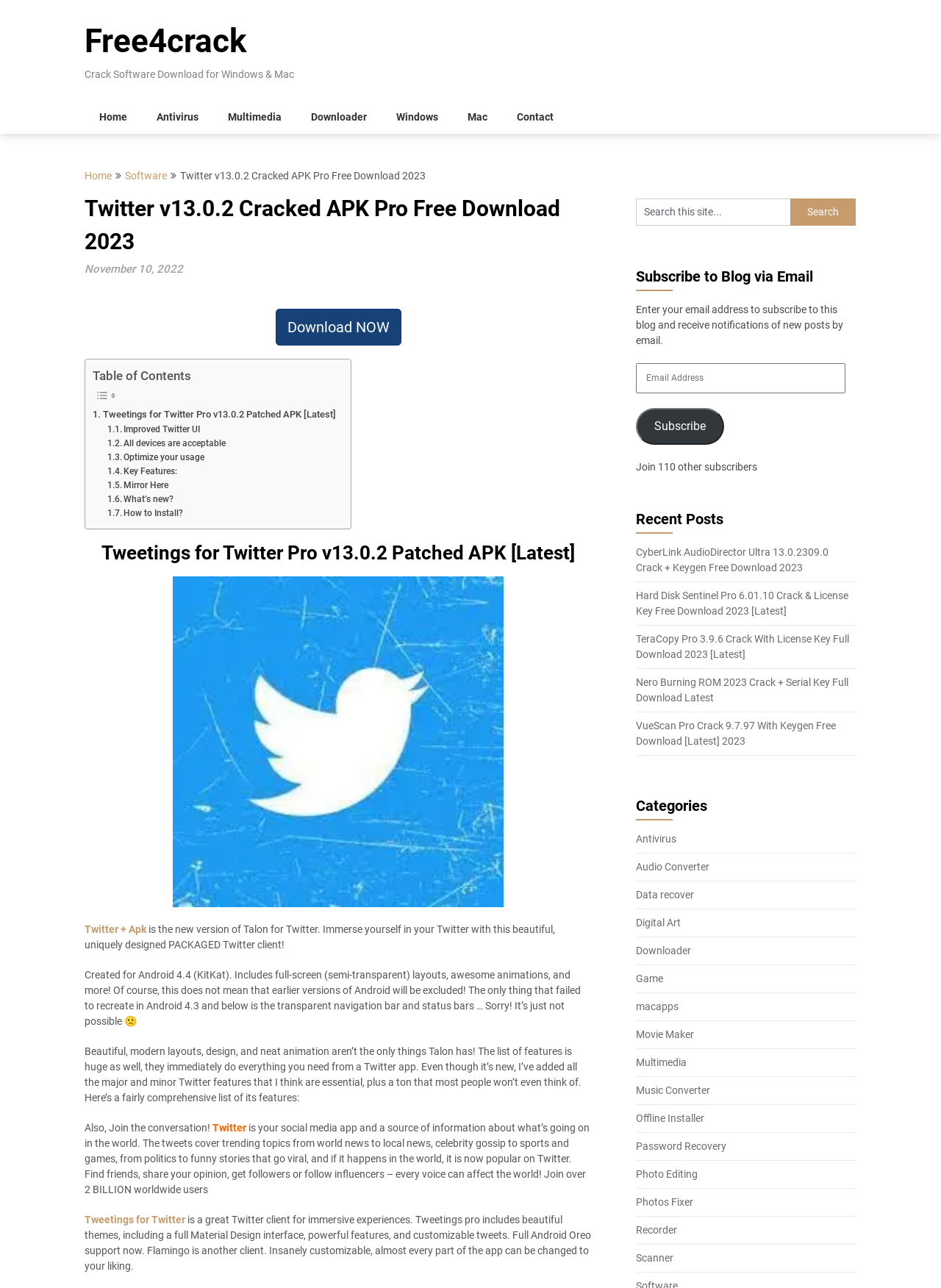Please answer the following question using a single word or phrase: 
What is the category of the post 'CyberLink AudioDirector Ultra 13.0.2309.0 Crack + Keygen Free Download 2023'?

Audio Converter